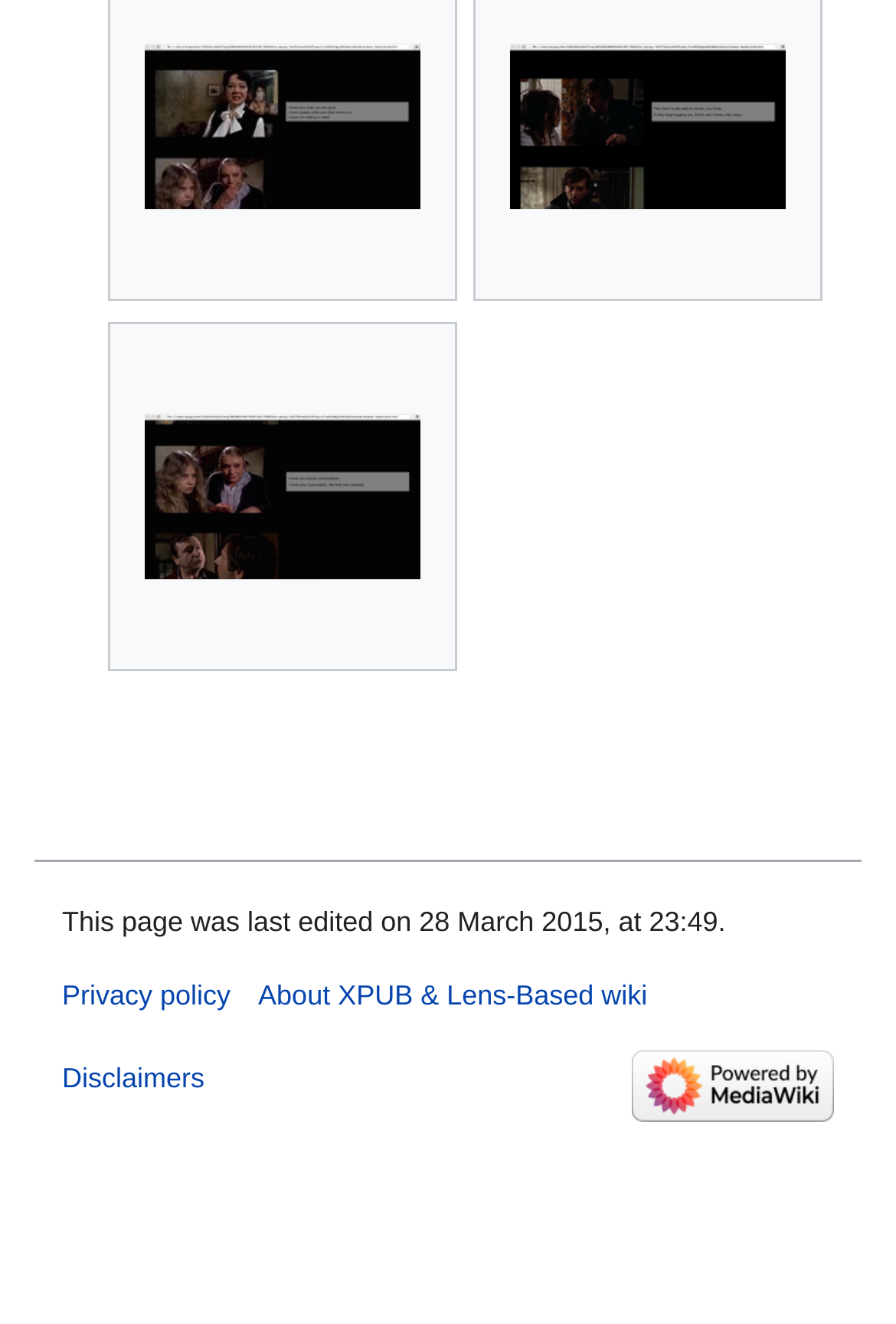Respond to the question below with a single word or phrase:
When was this page last edited?

28 March 2015